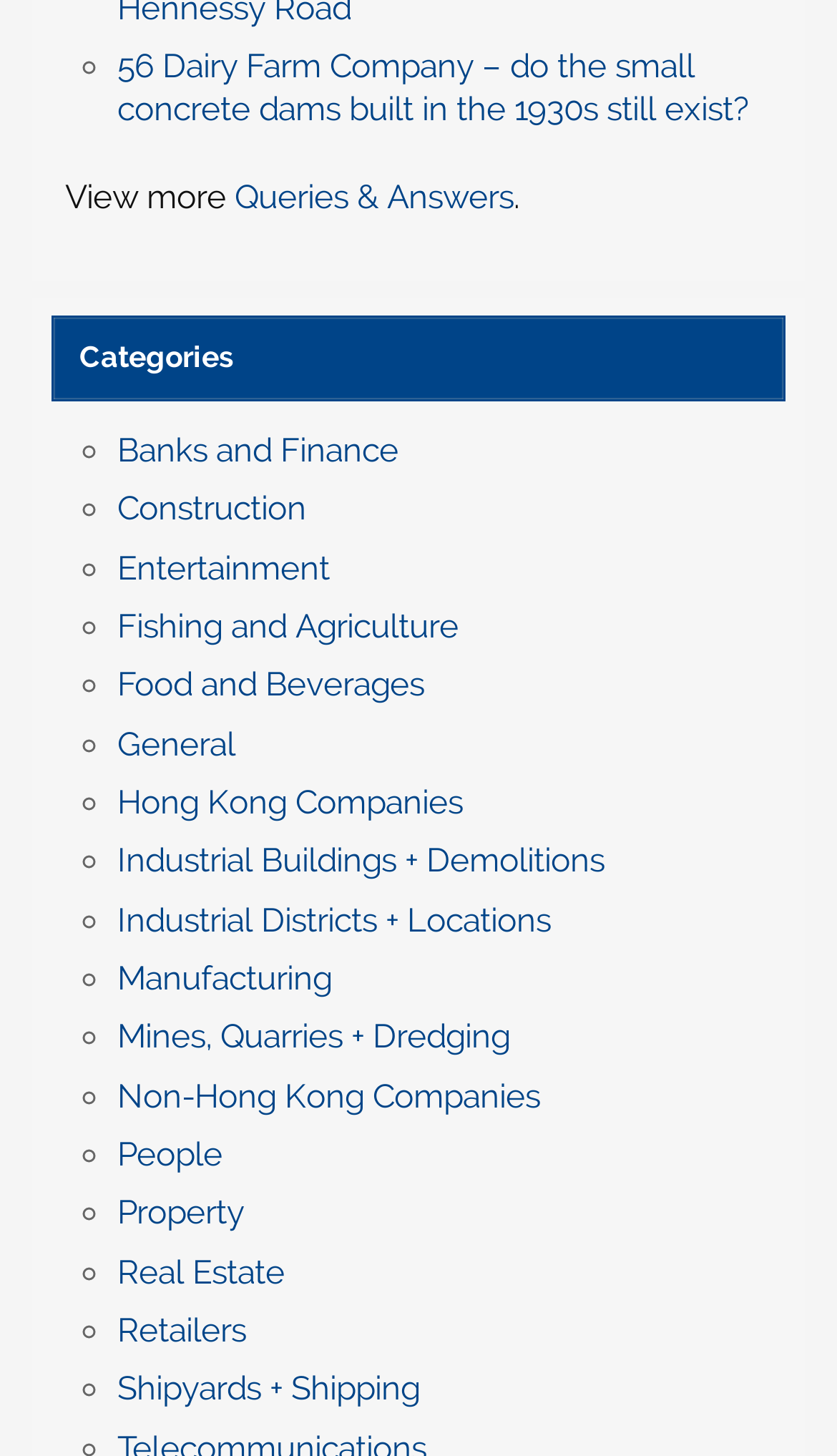How many categories are listed on this webpage?
Please provide a comprehensive answer based on the contents of the image.

There are 20 list markers '◦' each followed by a category link, indicating 20 categories listed on this webpage.